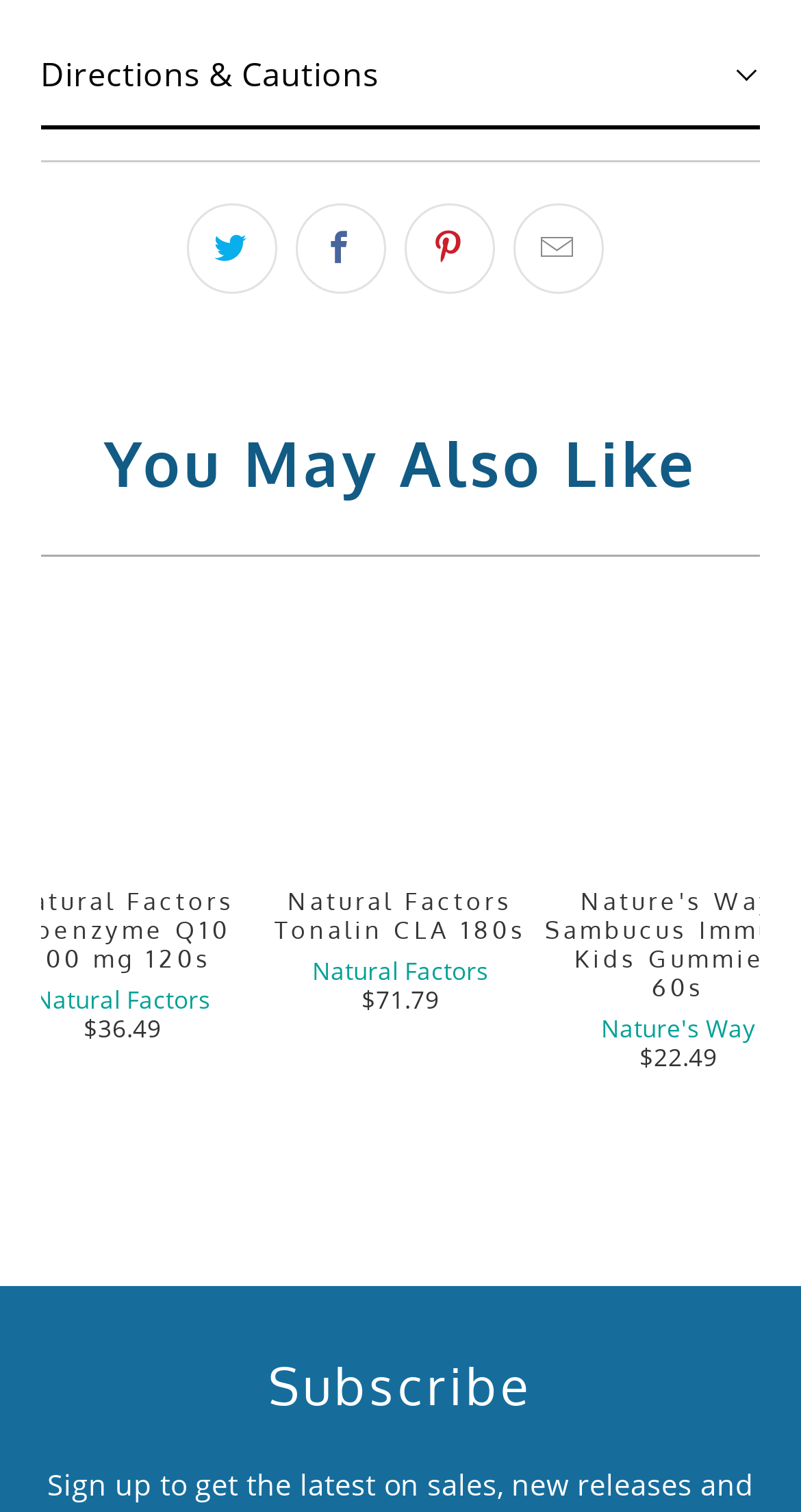How many pages are there in the product list?
From the screenshot, provide a brief answer in one word or phrase.

5